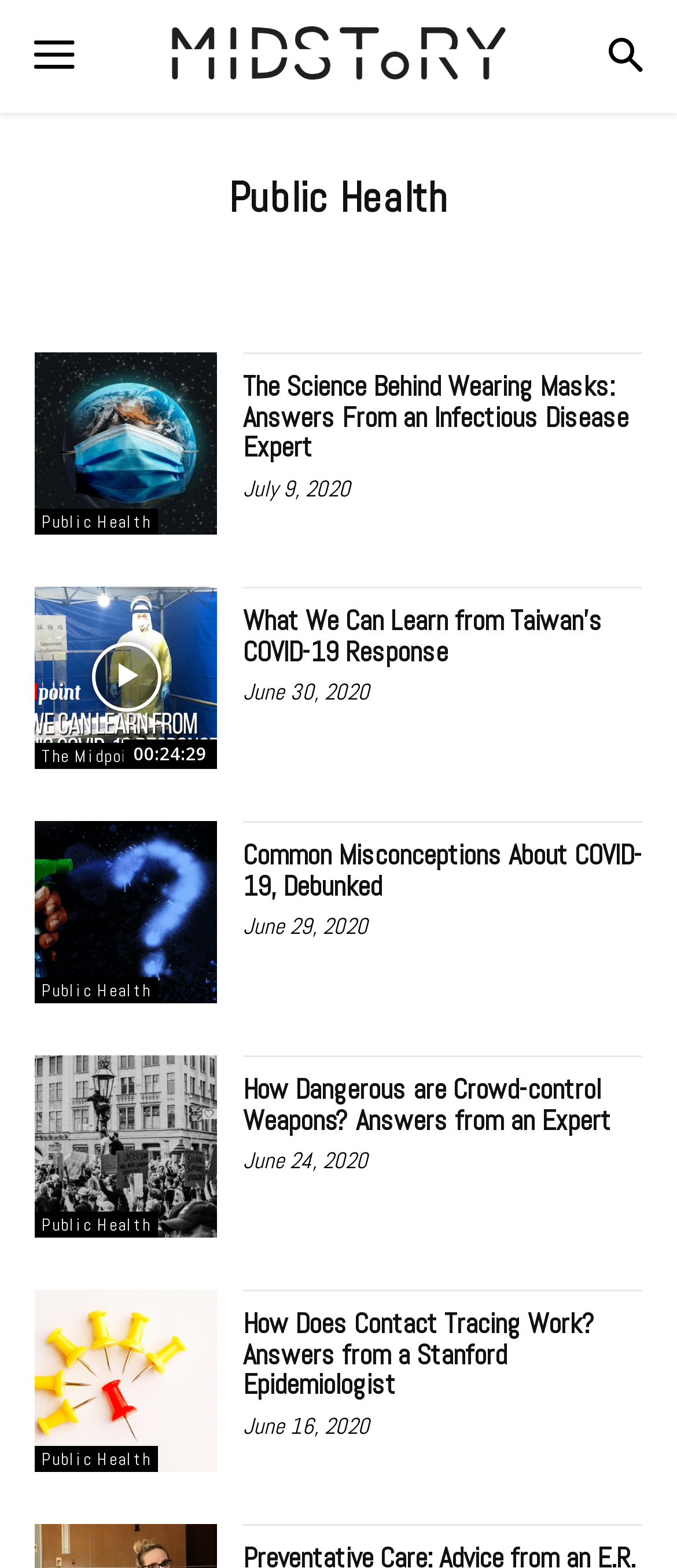Determine the bounding box coordinates of the clickable element to achieve the following action: 'Explore the 'Common Misconceptions About COVID-19, Debunked' article'. Provide the coordinates as four float values between 0 and 1, formatted as [left, top, right, bottom].

[0.051, 0.524, 0.321, 0.64]